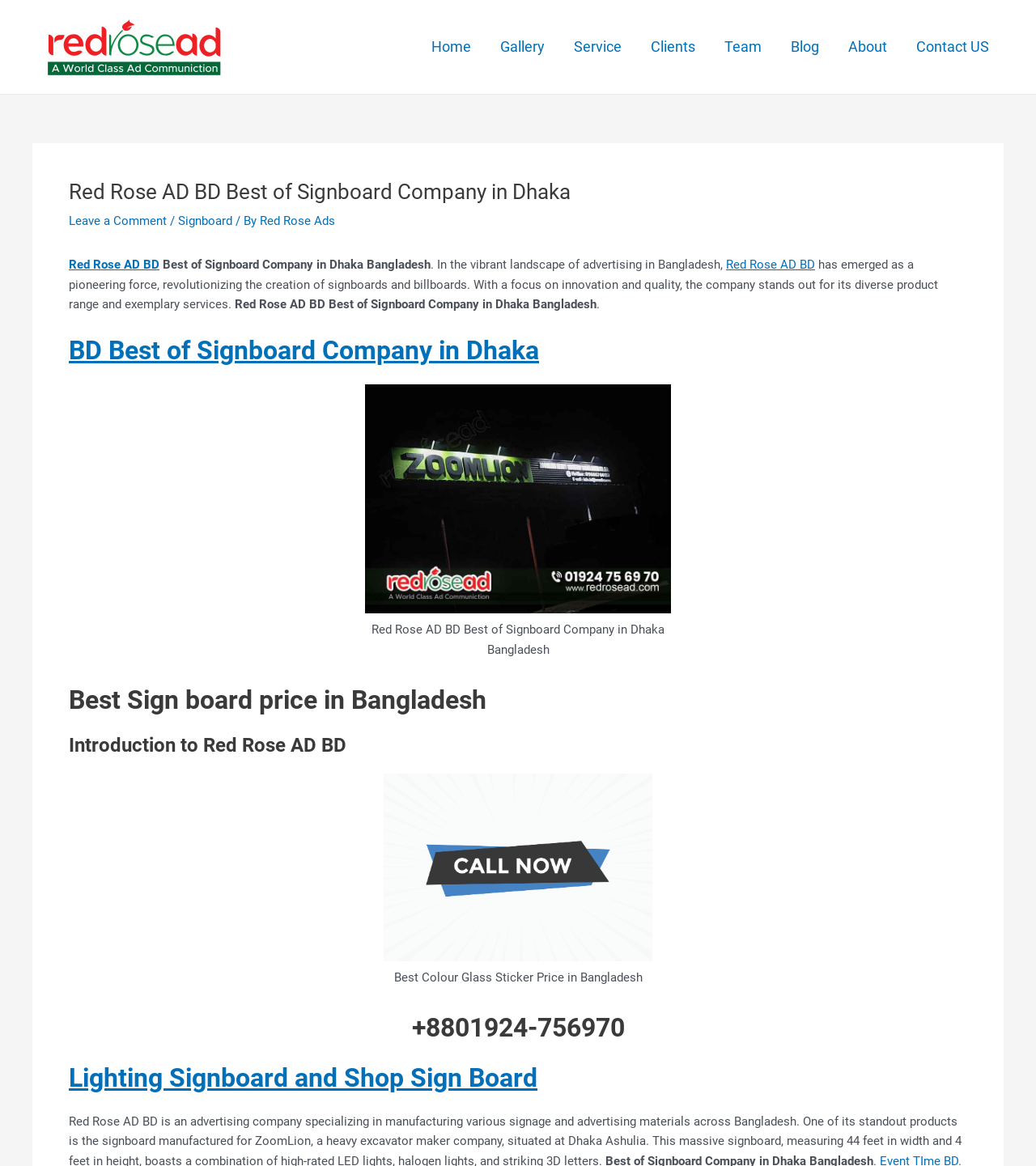What is the topic of the second heading? Look at the image and give a one-word or short phrase answer.

Best Sign board price in Bangladesh